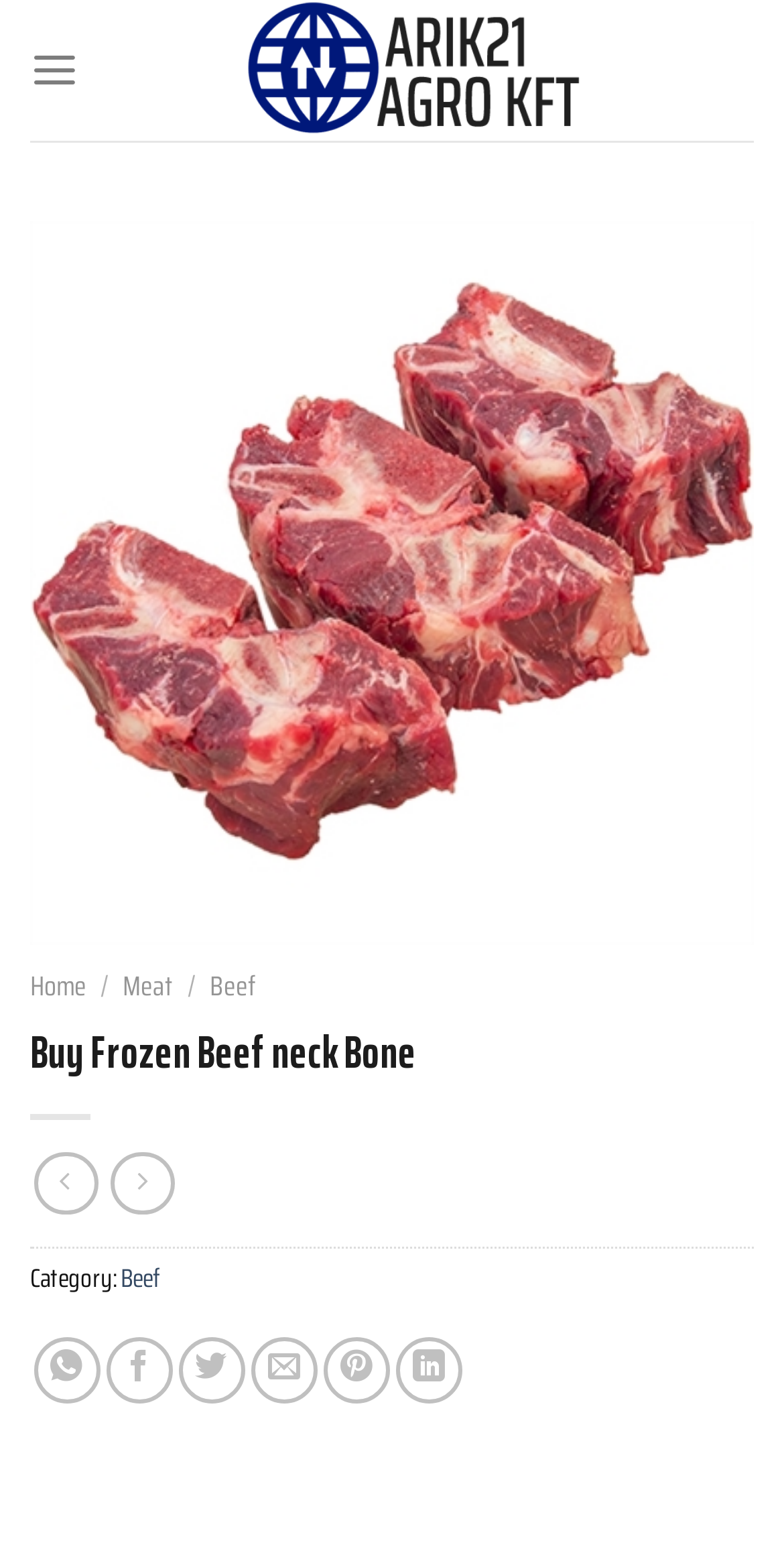Determine the bounding box coordinates of the element's region needed to click to follow the instruction: "Click on the 'Menu' link". Provide these coordinates as four float numbers between 0 and 1, formatted as [left, top, right, bottom].

[0.038, 0.013, 0.101, 0.077]